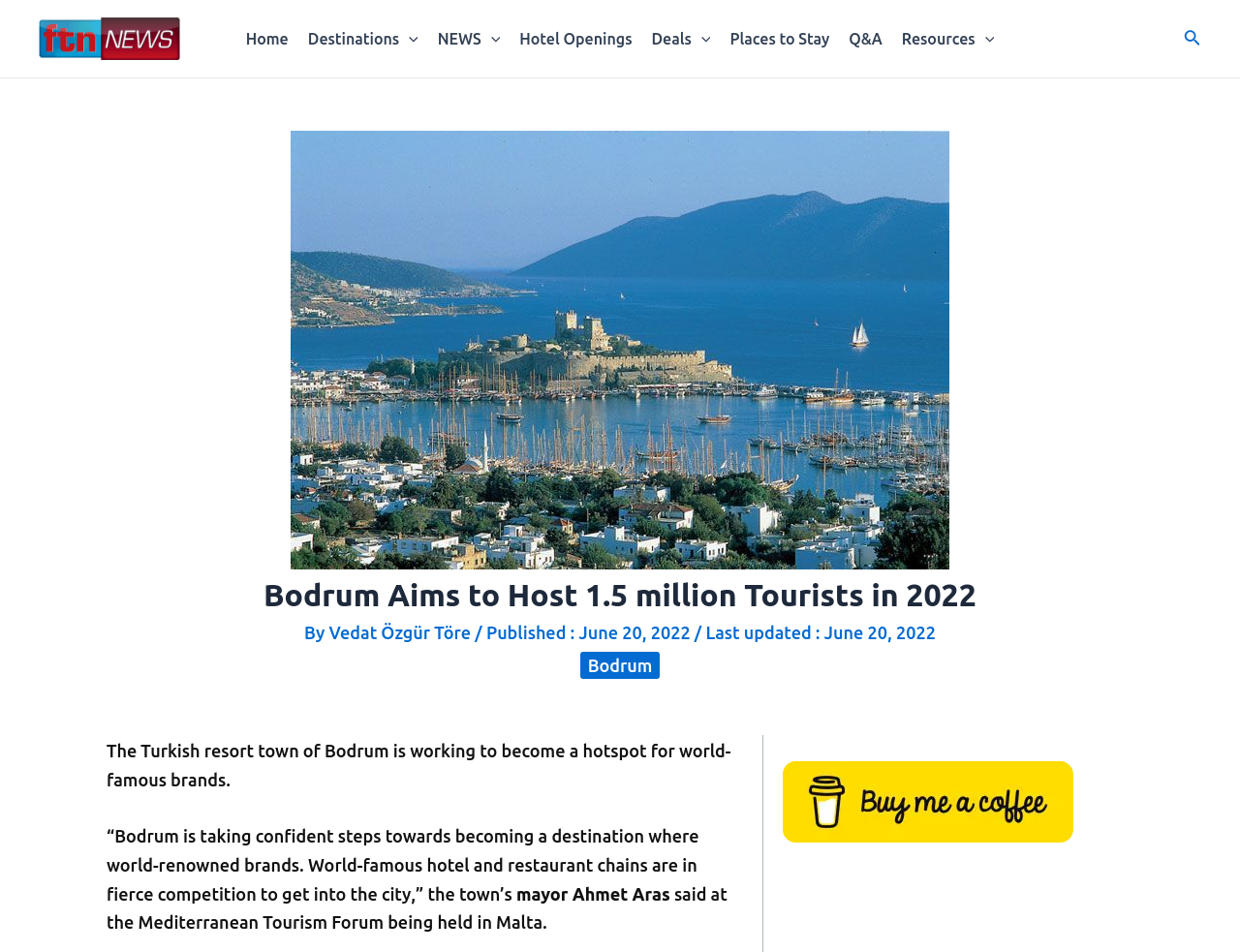Please find the bounding box coordinates for the clickable element needed to perform this instruction: "Search for something".

[0.955, 0.032, 0.969, 0.052]